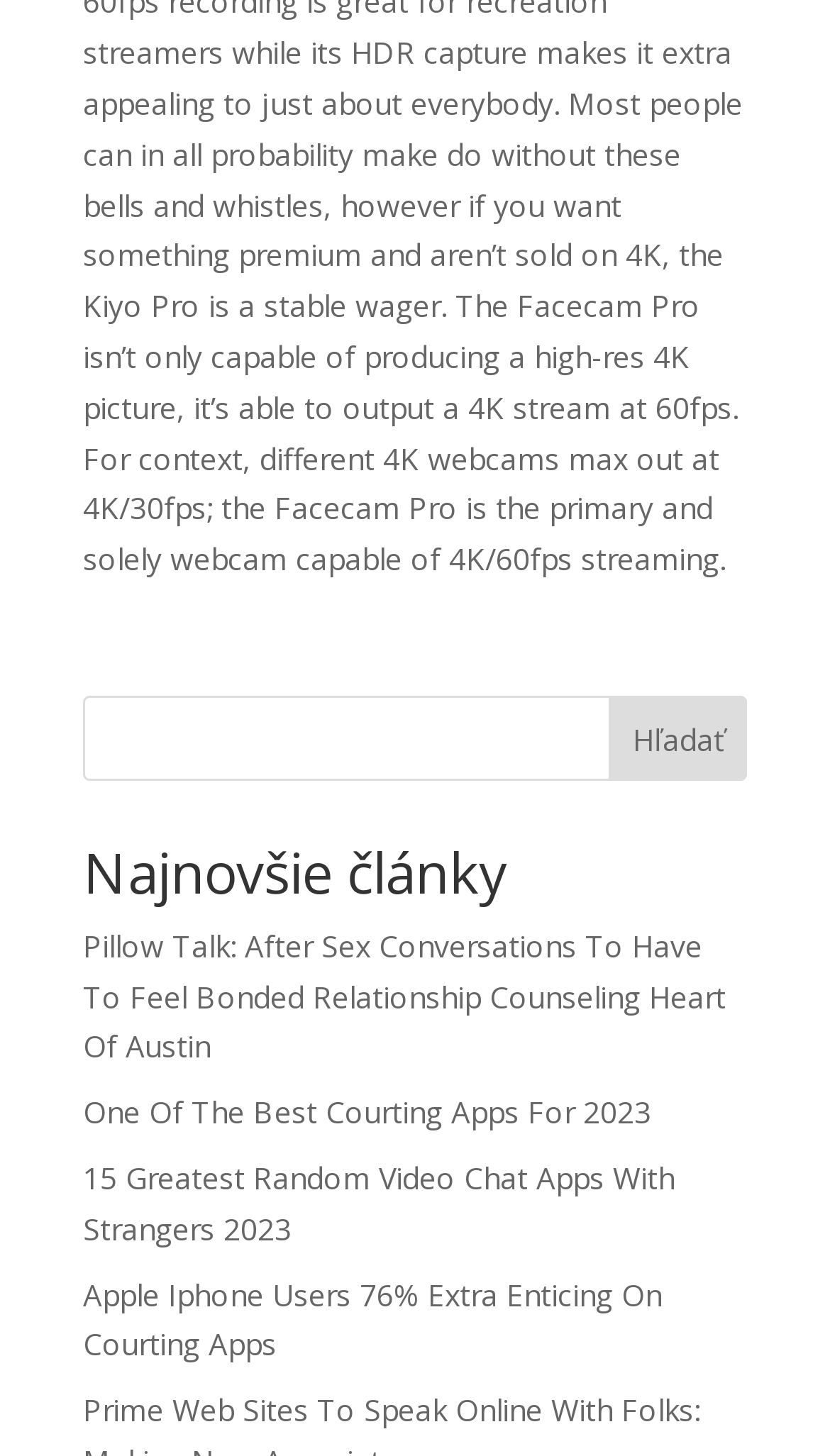Using the information from the screenshot, answer the following question thoroughly:
What is the position of the search box on the webpage?

The bounding box coordinates of the search box element indicate that it is located at the top of the webpage, with a y1 value of 0.478, which is relatively high compared to the other elements on the webpage.